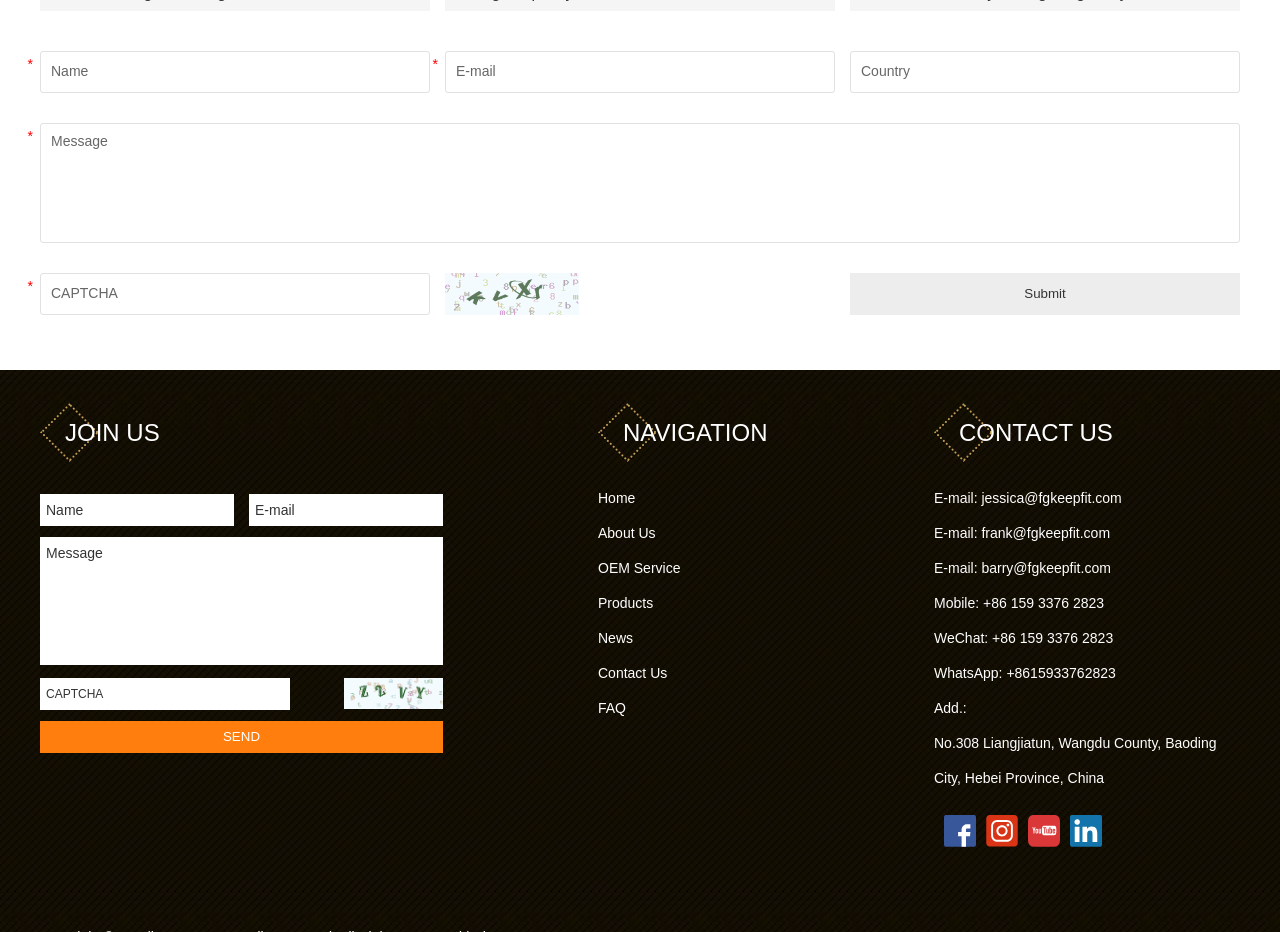Find the bounding box coordinates of the element to click in order to complete this instruction: "View the About Us page". The bounding box coordinates must be four float numbers between 0 and 1, denoted as [left, top, right, bottom].

[0.467, 0.553, 0.512, 0.591]